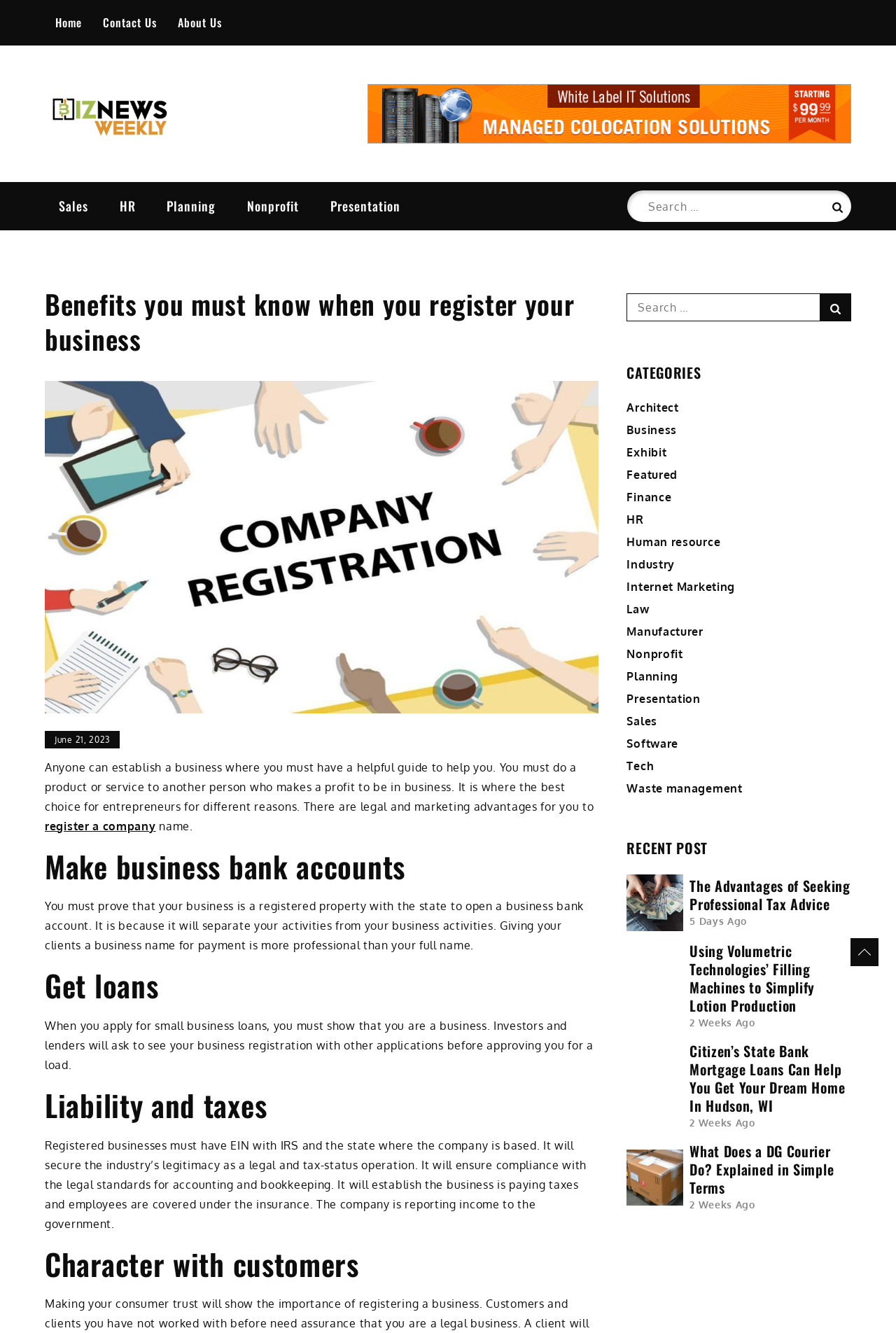What is the main topic of this webpage?
From the image, respond with a single word or phrase.

Business